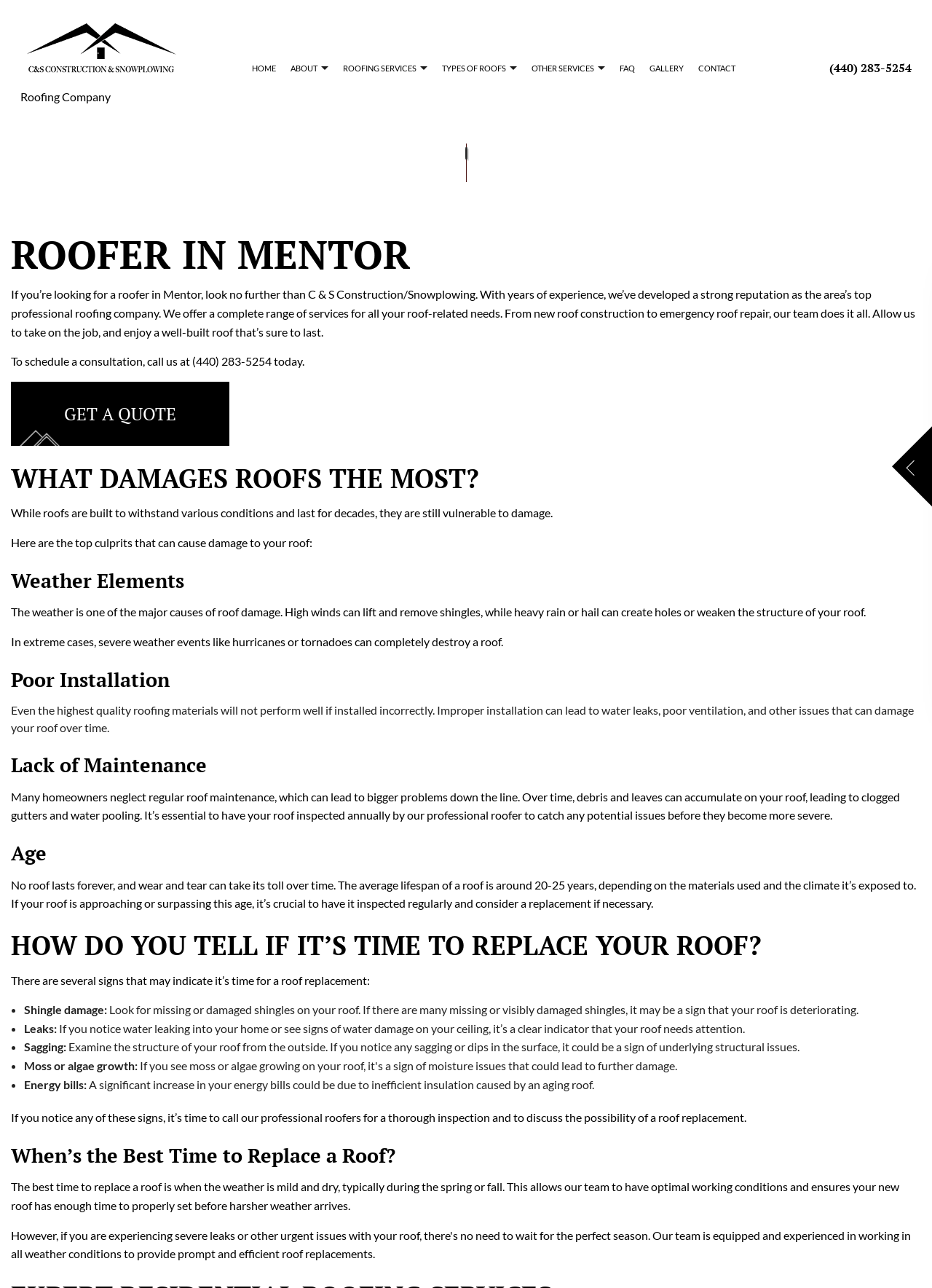Kindly determine the bounding box coordinates for the area that needs to be clicked to execute this instruction: "Visit the resources page".

None